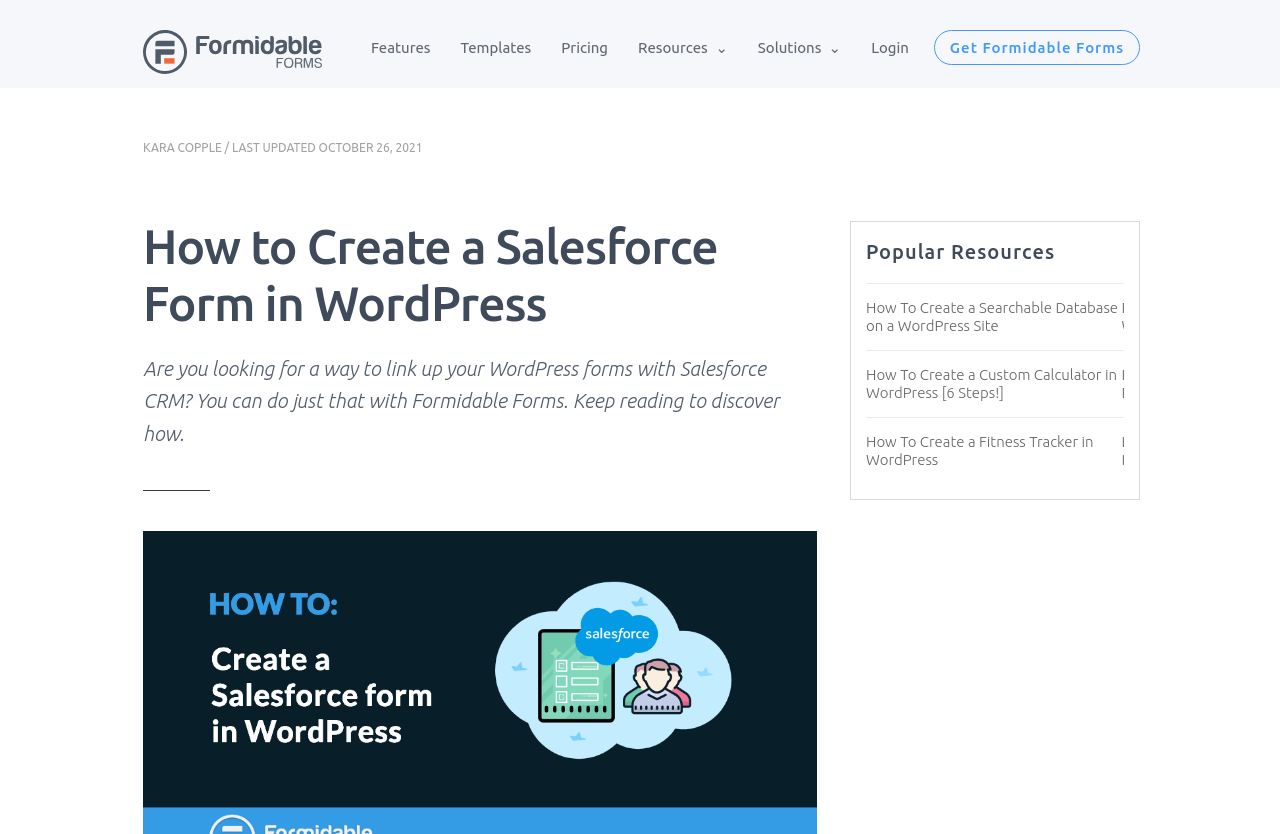Locate the bounding box coordinates of the element to click to perform the following action: 'Click on the Formidable Forms logo'. The coordinates should be given as four float values between 0 and 1, in the form of [left, top, right, bottom].

[0.109, 0.036, 0.254, 0.089]